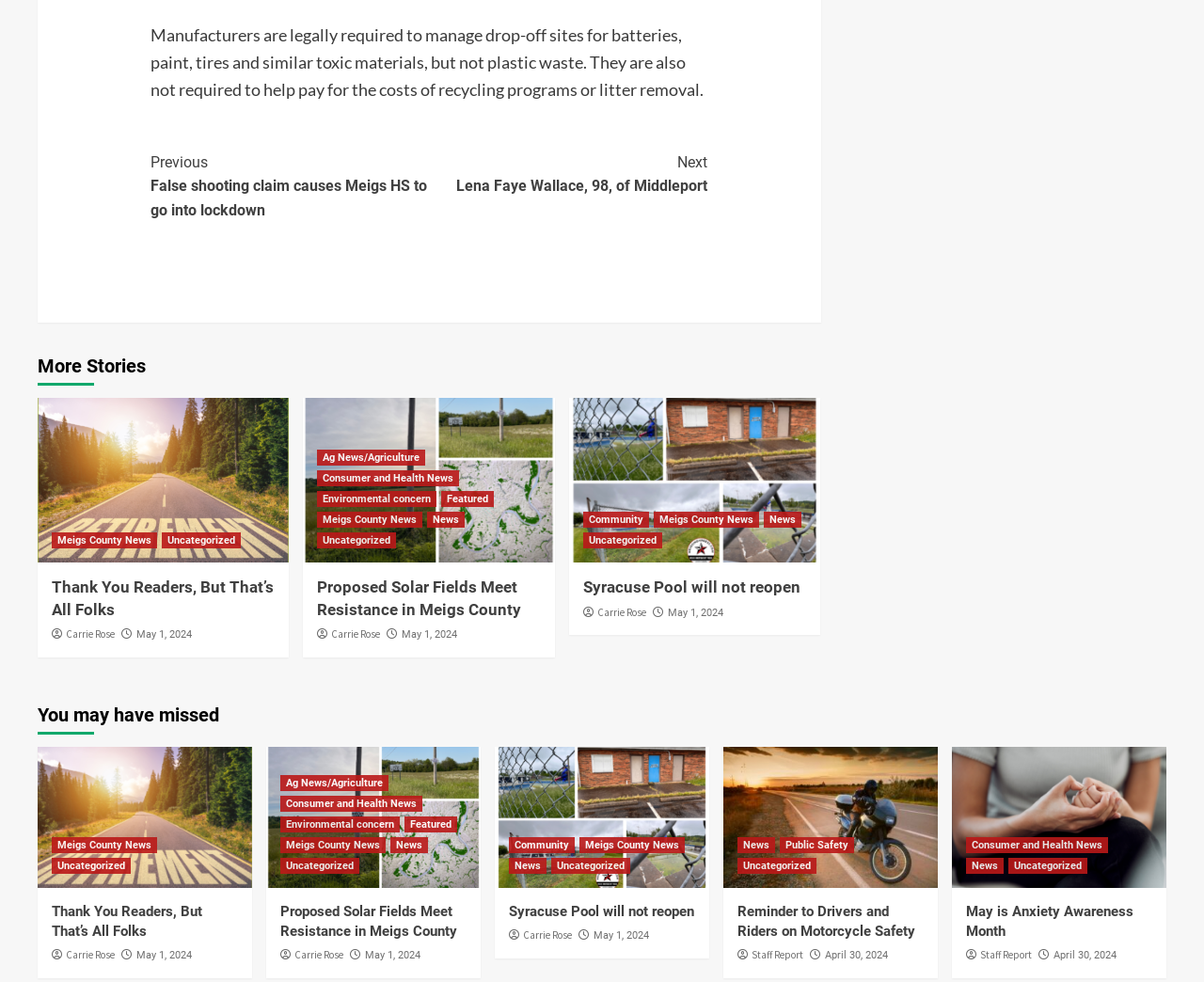How many links are there in the 'More Stories' section?
Based on the content of the image, thoroughly explain and answer the question.

I found the 'More Stories' section and counted the number of links, which are 'Previous False shooting claim causes Meigs HS to go into lockdown' and 'Next Lena Faye Wallace, 98, of Middleport'. Therefore, there are 2 links in the 'More Stories' section.